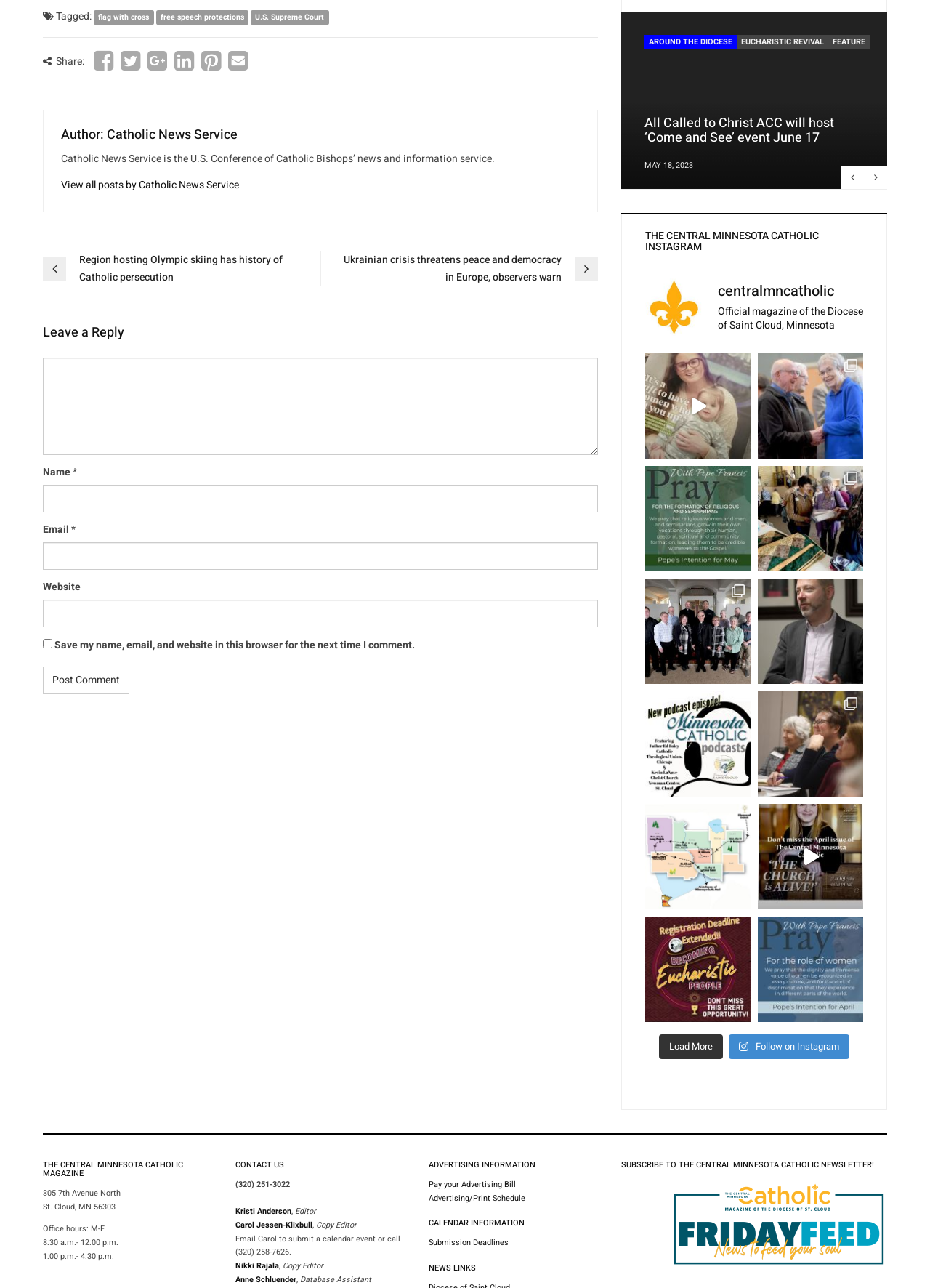Determine the bounding box coordinates of the clickable element to achieve the following action: 'Click the 'flag with cross' link'. Provide the coordinates as four float values between 0 and 1, formatted as [left, top, right, bottom].

[0.106, 0.009, 0.16, 0.017]